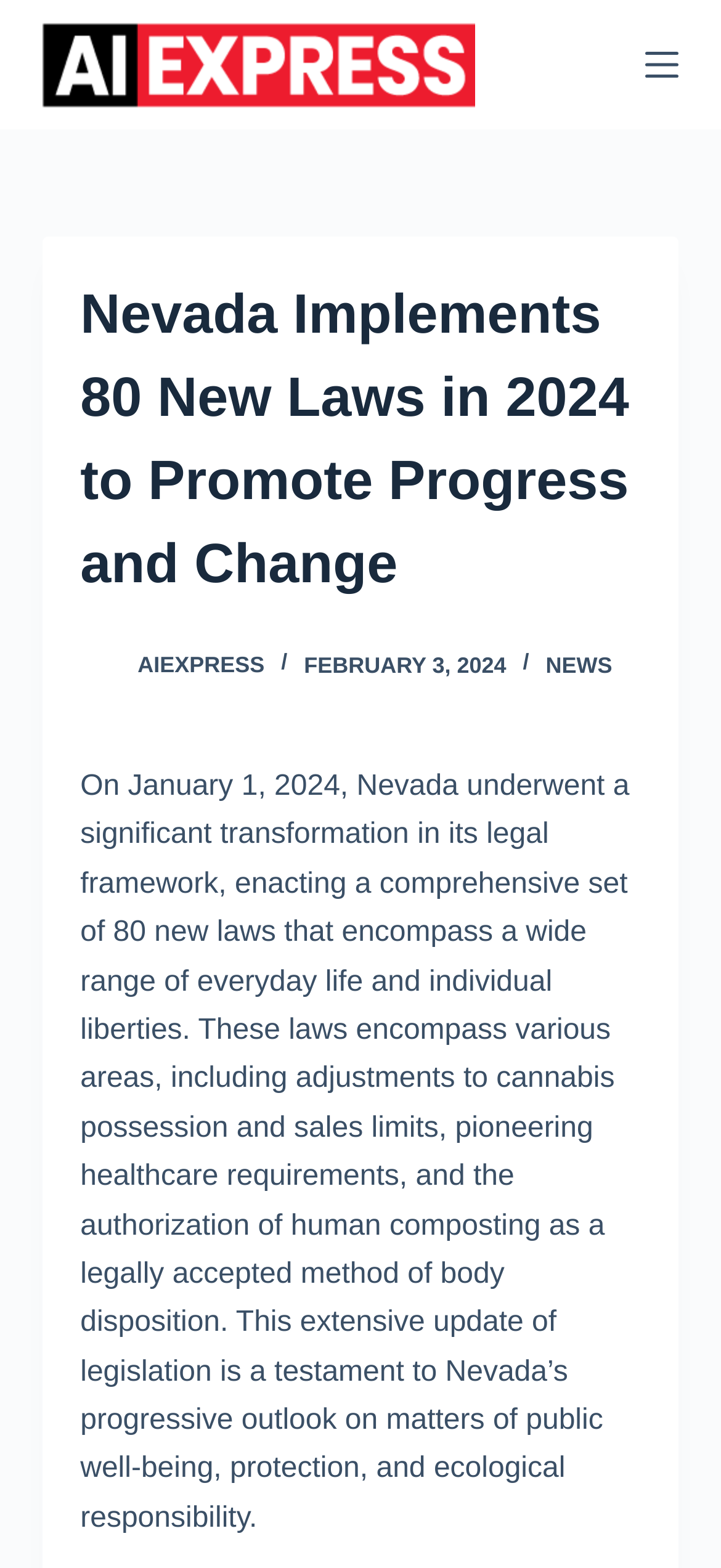Use one word or a short phrase to answer the question provided: 
What is the logo of the website?

Ai Express logo